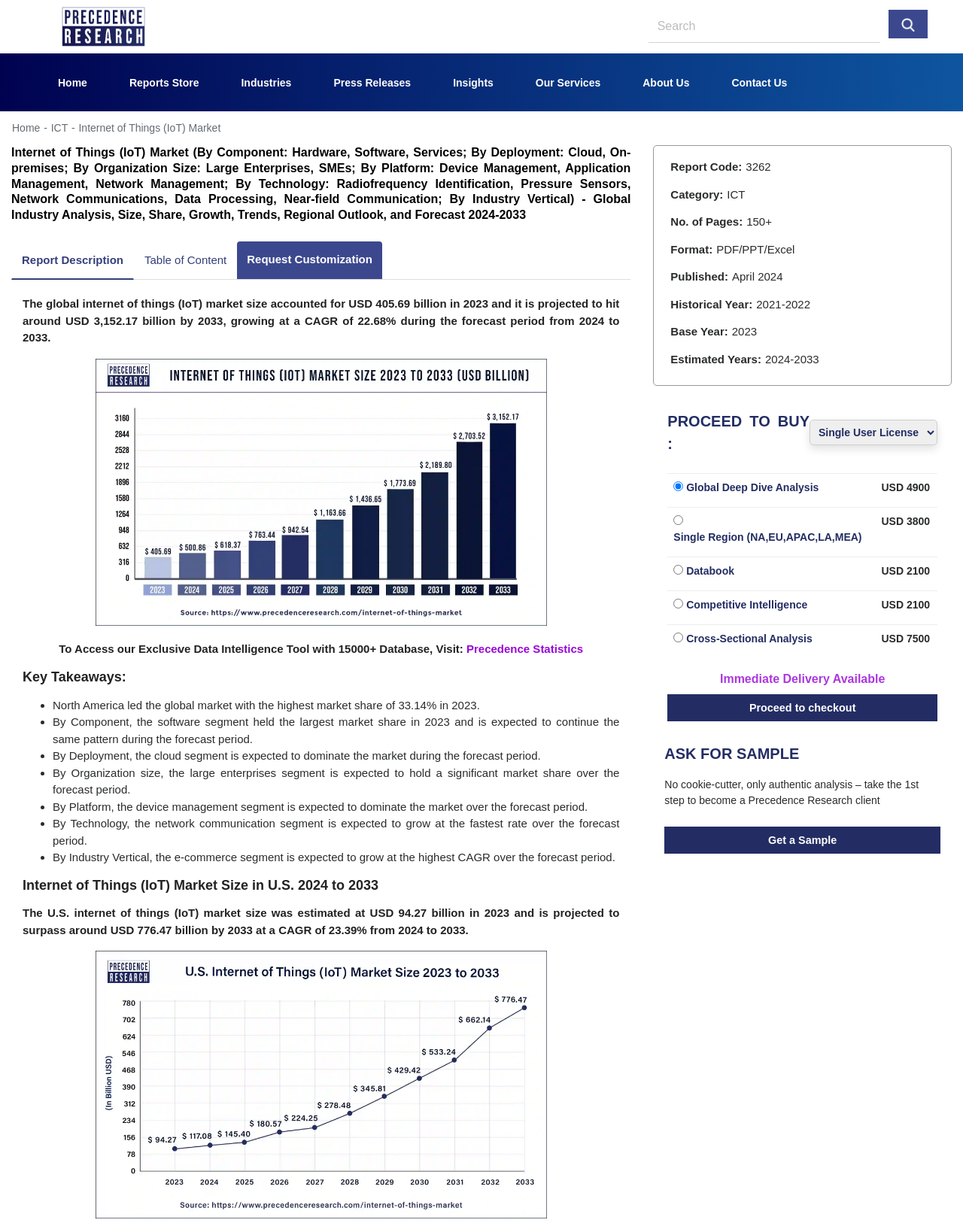Determine the bounding box coordinates for the area you should click to complete the following instruction: "visit precedence research".

[0.064, 0.016, 0.151, 0.026]